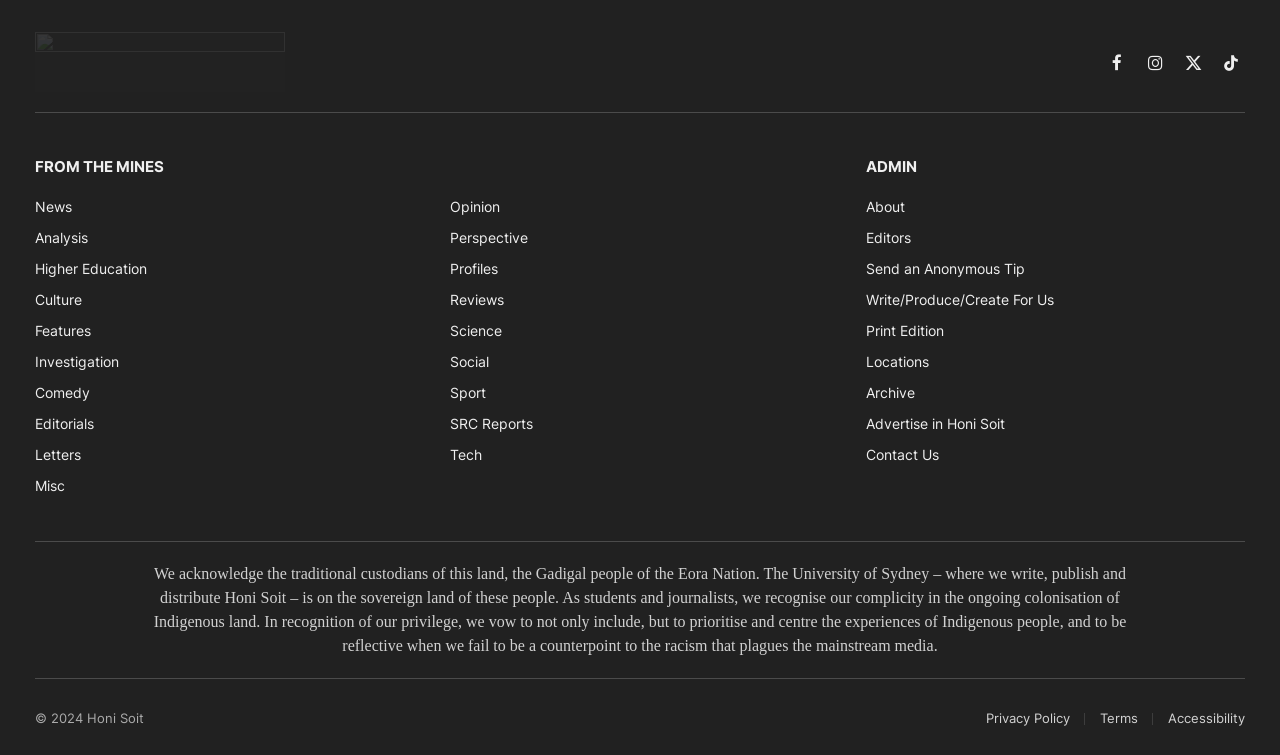Locate the bounding box coordinates of the region to be clicked to comply with the following instruction: "Click on Facebook link". The coordinates must be four float numbers between 0 and 1, in the form [left, top, right, bottom].

[0.862, 0.064, 0.883, 0.1]